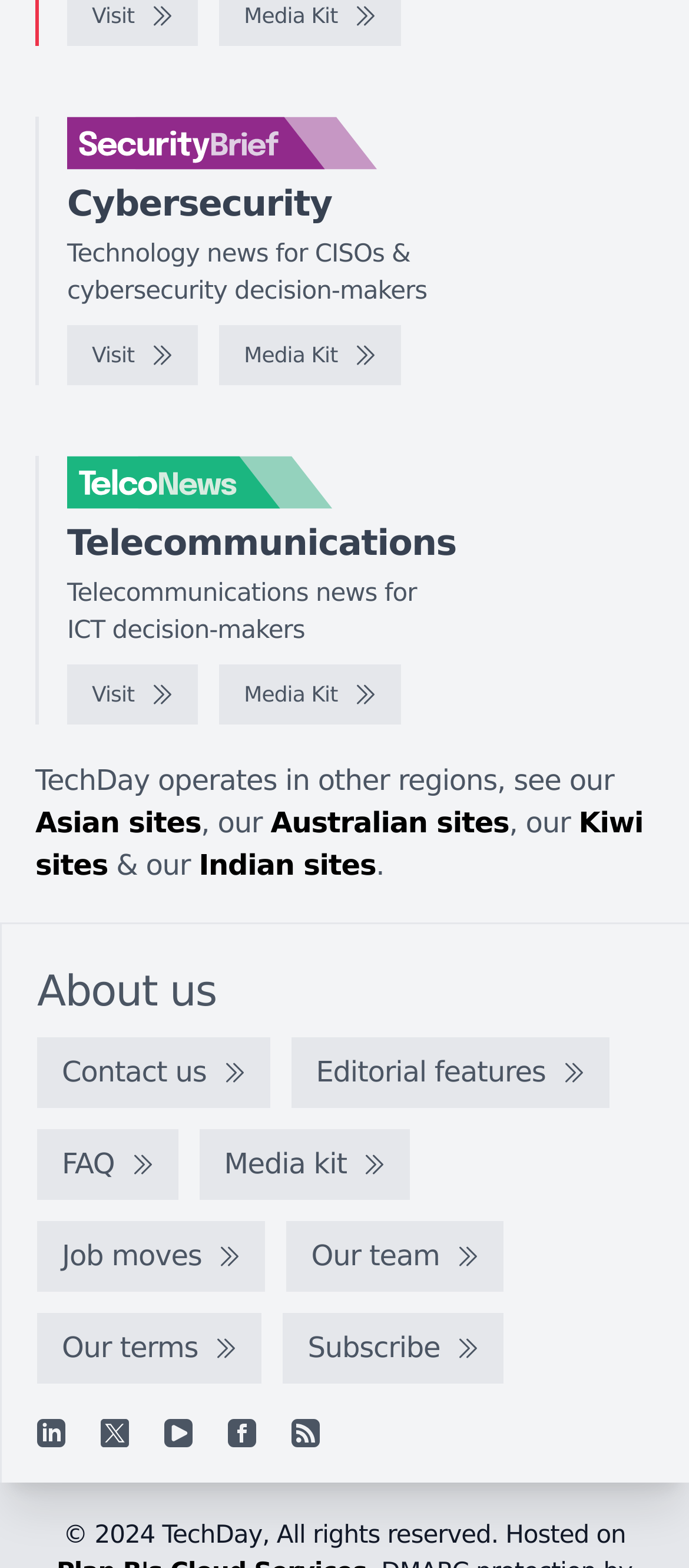Provide your answer in one word or a succinct phrase for the question: 
How can I contact the team behind the website?

Through the 'Contact us' link